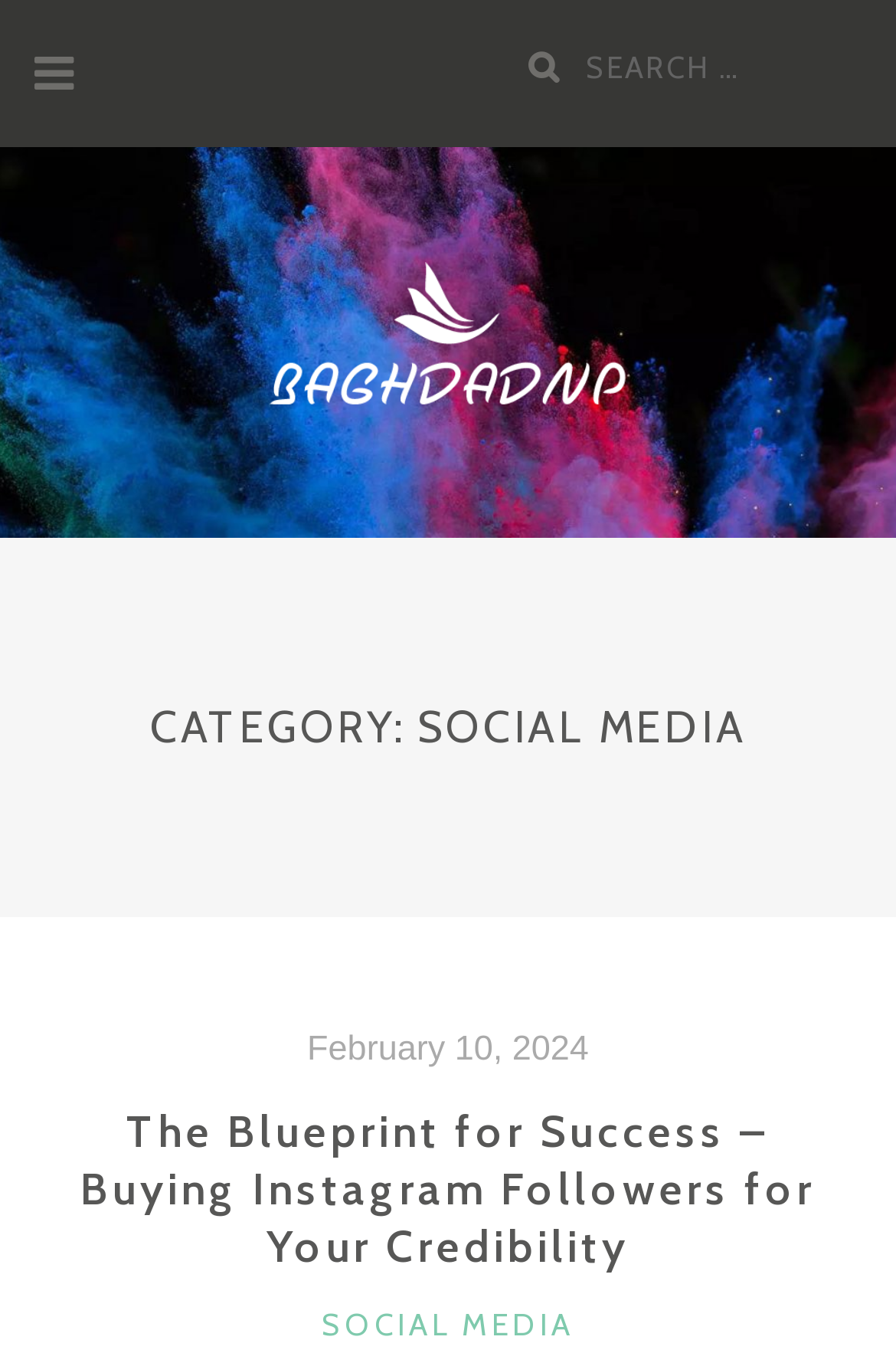What is the title of the article?
Refer to the image and answer the question using a single word or phrase.

The Blueprint for Success – Buying Instagram Followers for Your Credibility